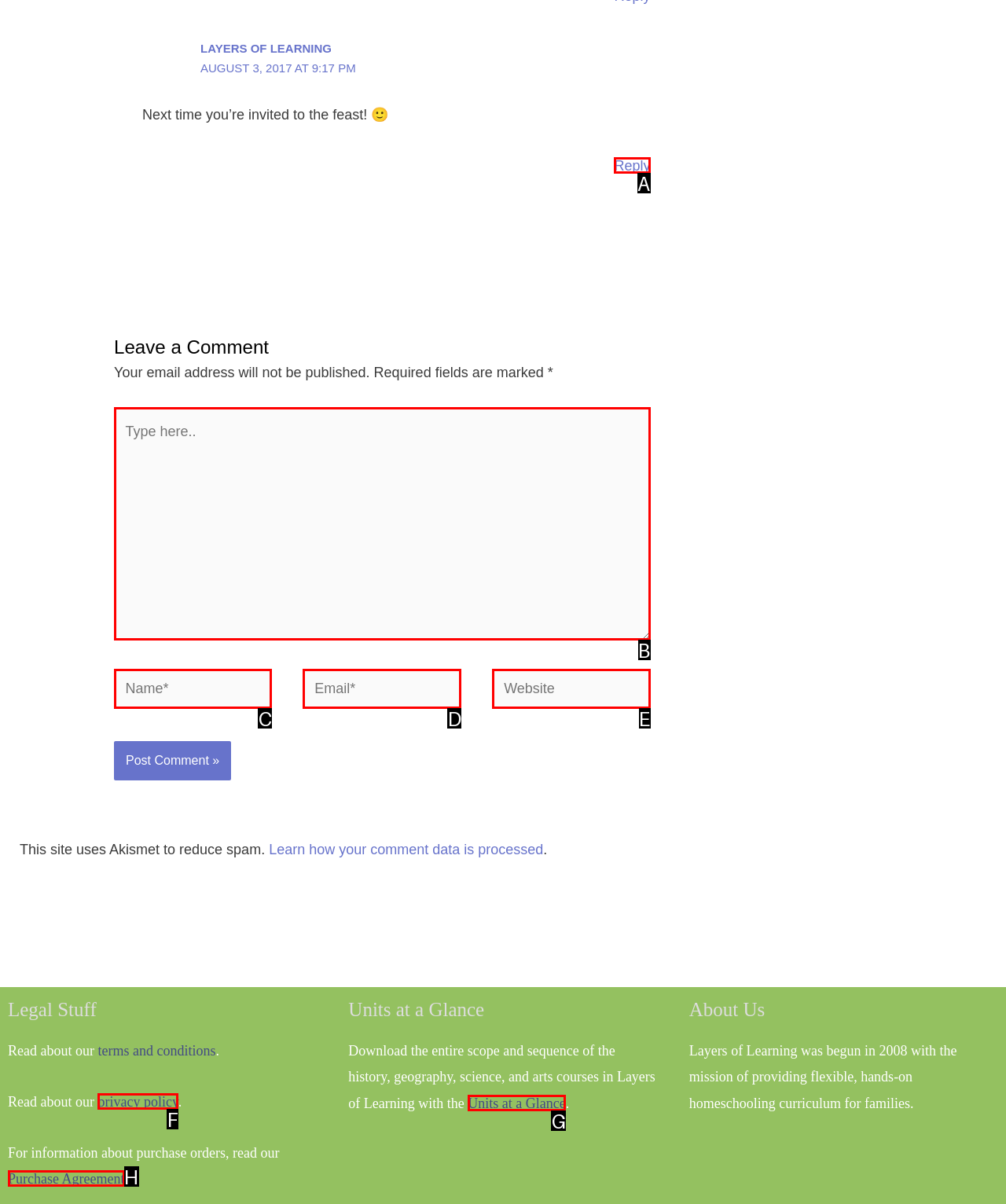Based on the description parent_node: Website name="url" placeholder="Website", identify the most suitable HTML element from the options. Provide your answer as the corresponding letter.

E